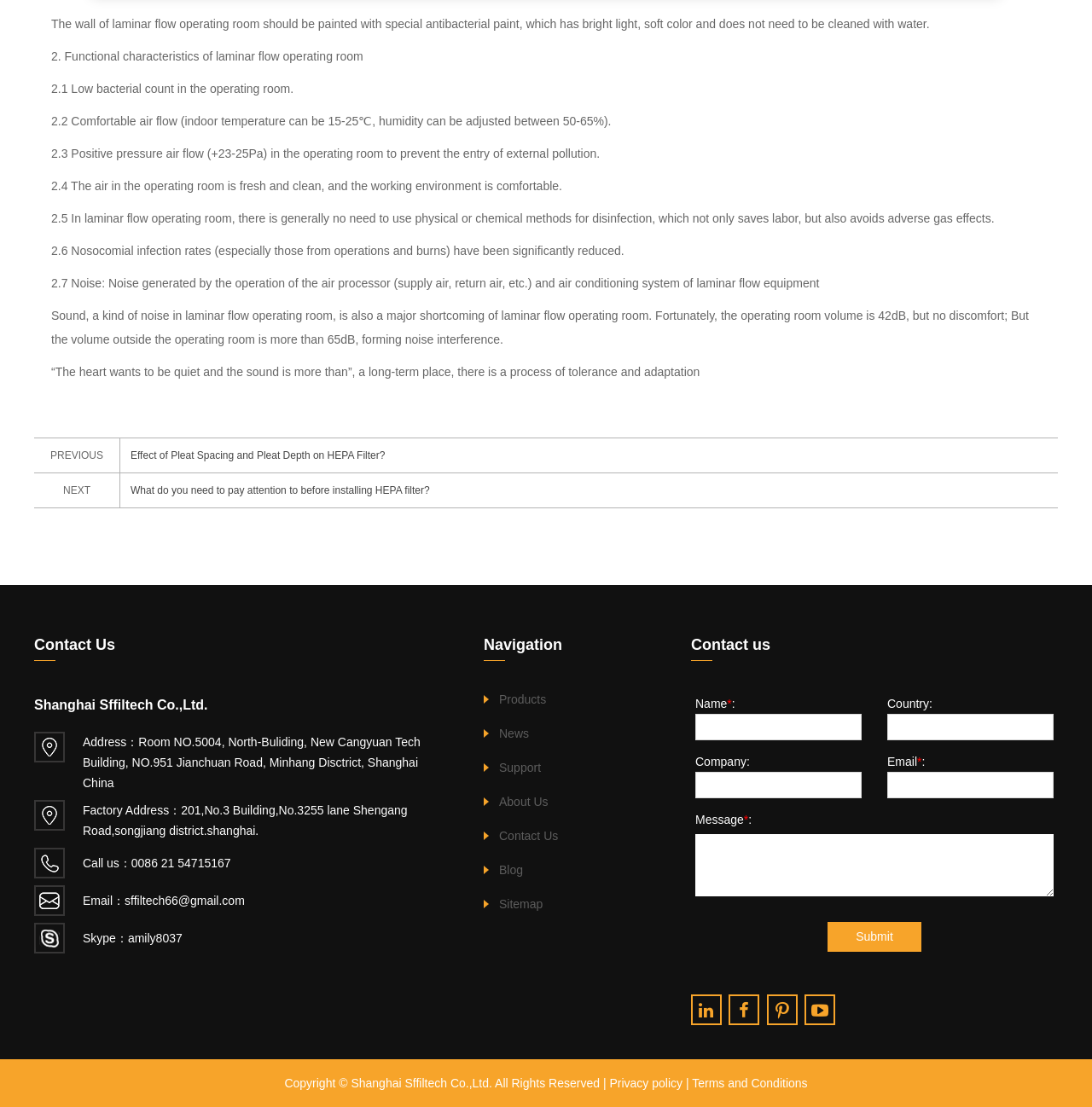Based on the image, give a detailed response to the question: How can you contact Shanghai Sffiltech Co.,Ltd.?

The webpage provides contact information for Shanghai Sffiltech Co.,Ltd., including a phone number, email address, and skype ID, which can be used to get in touch with the company.